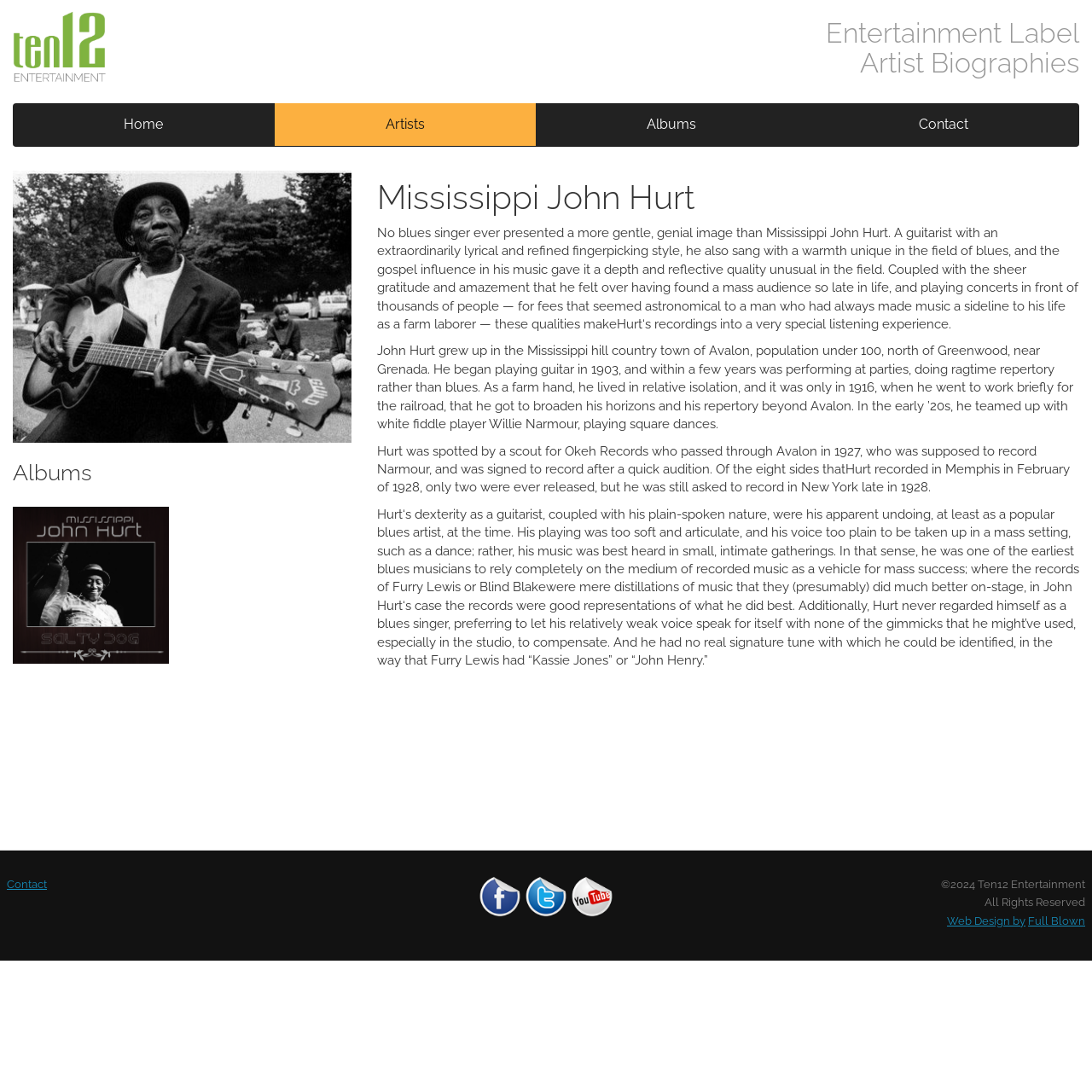Identify the bounding box coordinates of the area that should be clicked in order to complete the given instruction: "Go to the 'Artists' page". The bounding box coordinates should be four float numbers between 0 and 1, i.e., [left, top, right, bottom].

[0.251, 0.094, 0.491, 0.133]